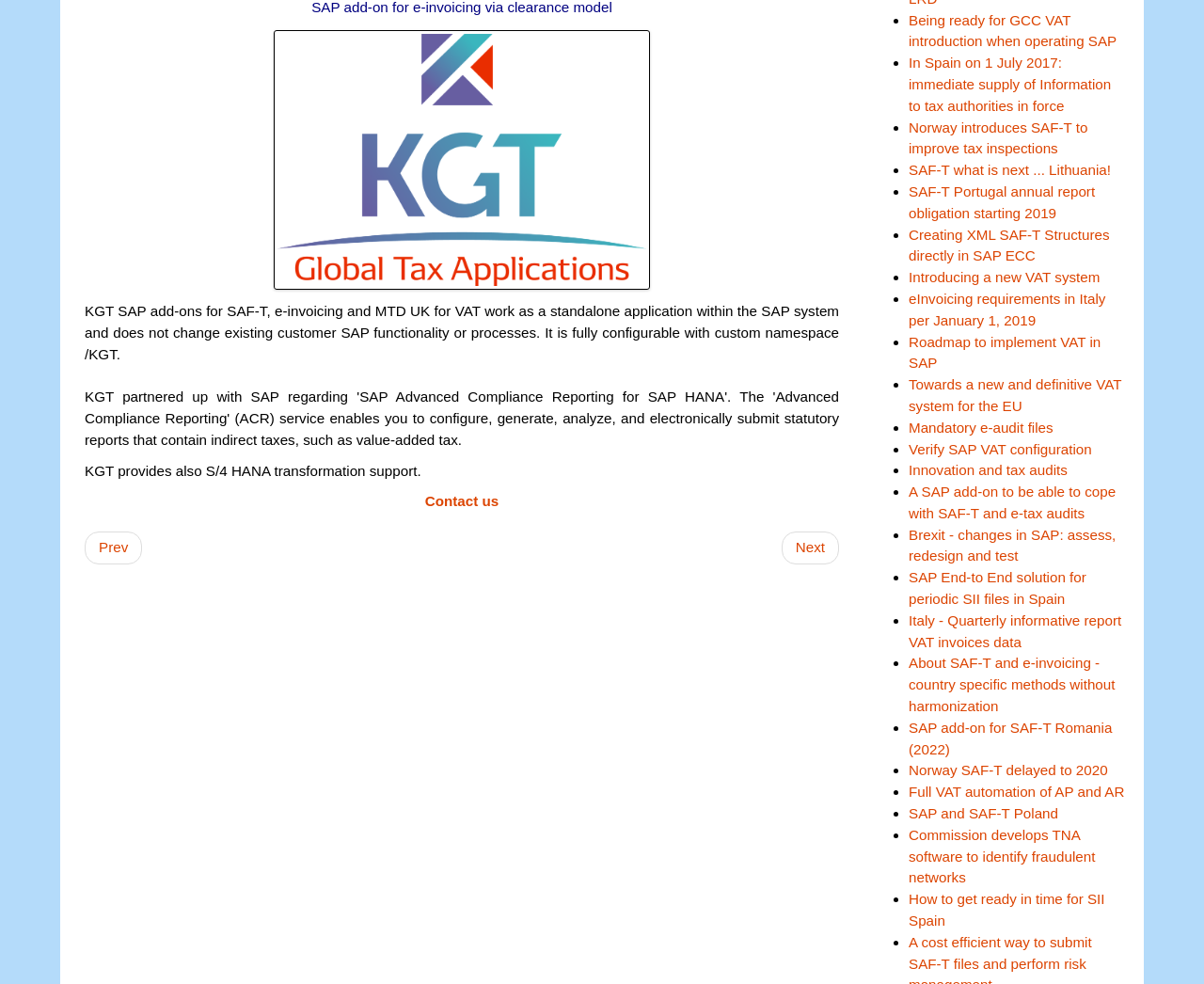Locate the bounding box coordinates of the element that should be clicked to fulfill the instruction: "Click on 'Next article: Czech VAT EEA electronic cash registers postponed till January 1, 2023'".

[0.649, 0.54, 0.697, 0.574]